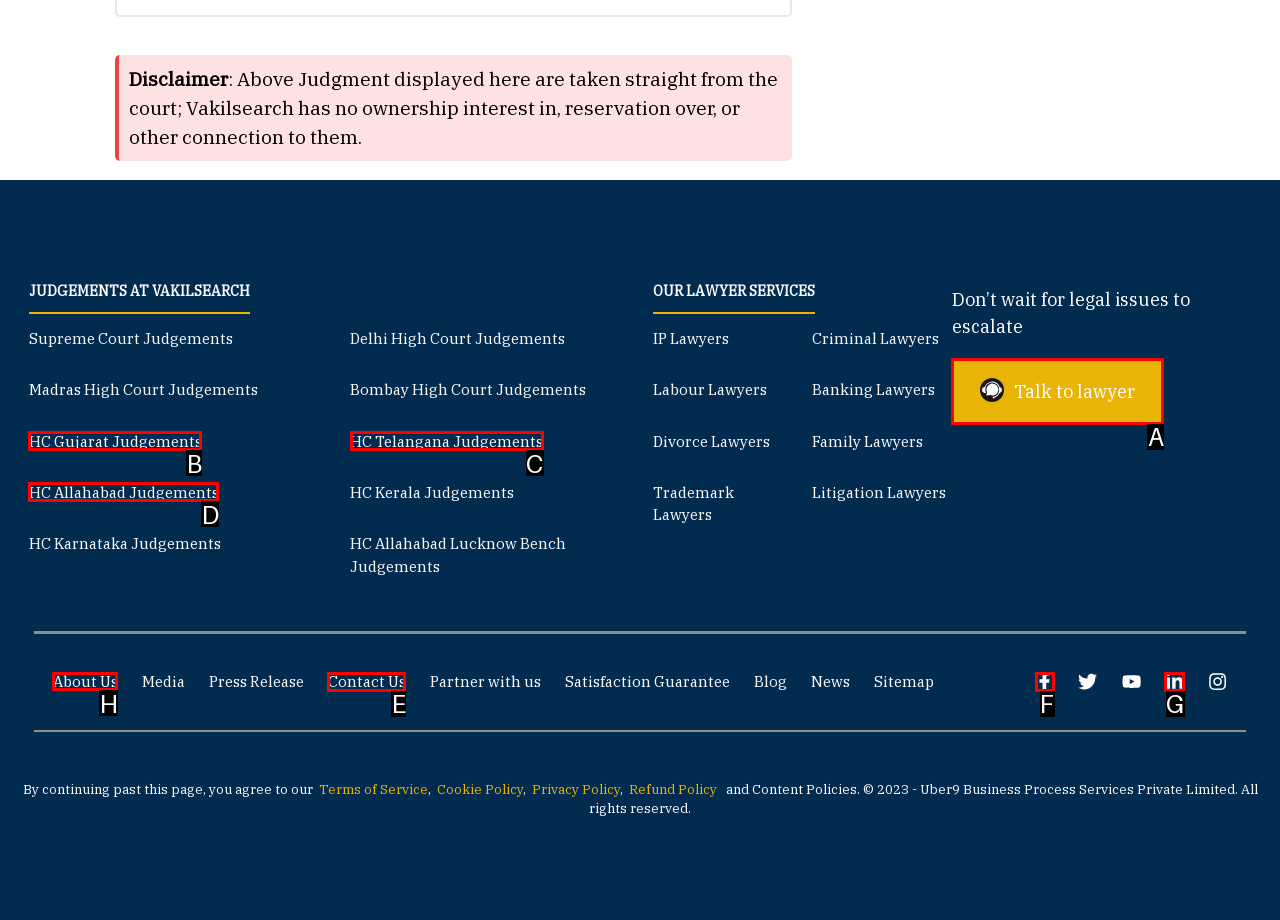Identify the HTML element to select in order to accomplish the following task: Read About Us
Reply with the letter of the chosen option from the given choices directly.

H